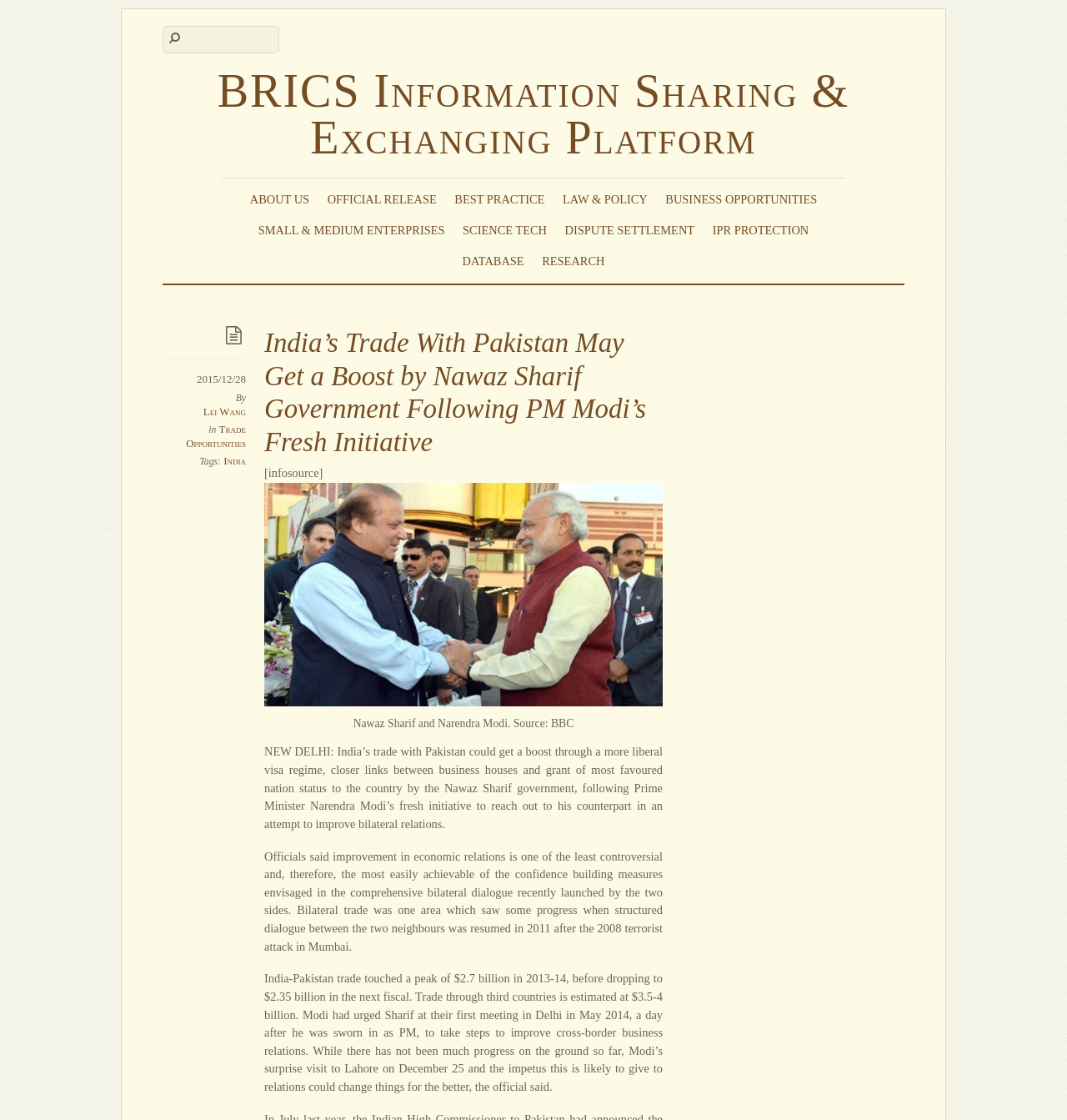Examine the image carefully and respond to the question with a detailed answer: 
What is the date of the article?

I found the answer by looking at the timestamp section of the webpage, where there is a static text element with the date '2015/12/28'.